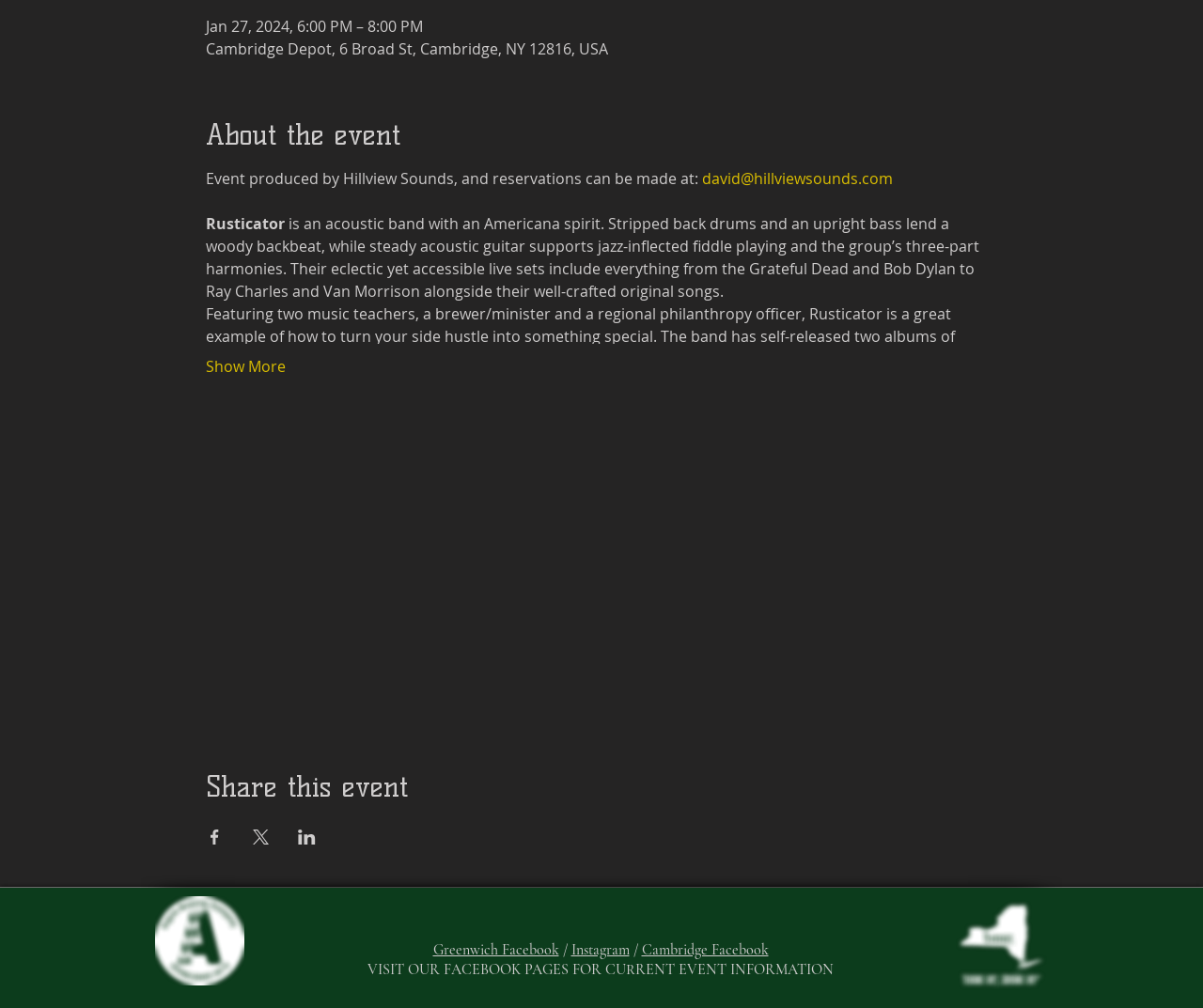Please specify the bounding box coordinates of the clickable region necessary for completing the following instruction: "Visit the Facebook page of Hillview Sounds". The coordinates must consist of four float numbers between 0 and 1, i.e., [left, top, right, bottom].

[0.583, 0.167, 0.742, 0.188]